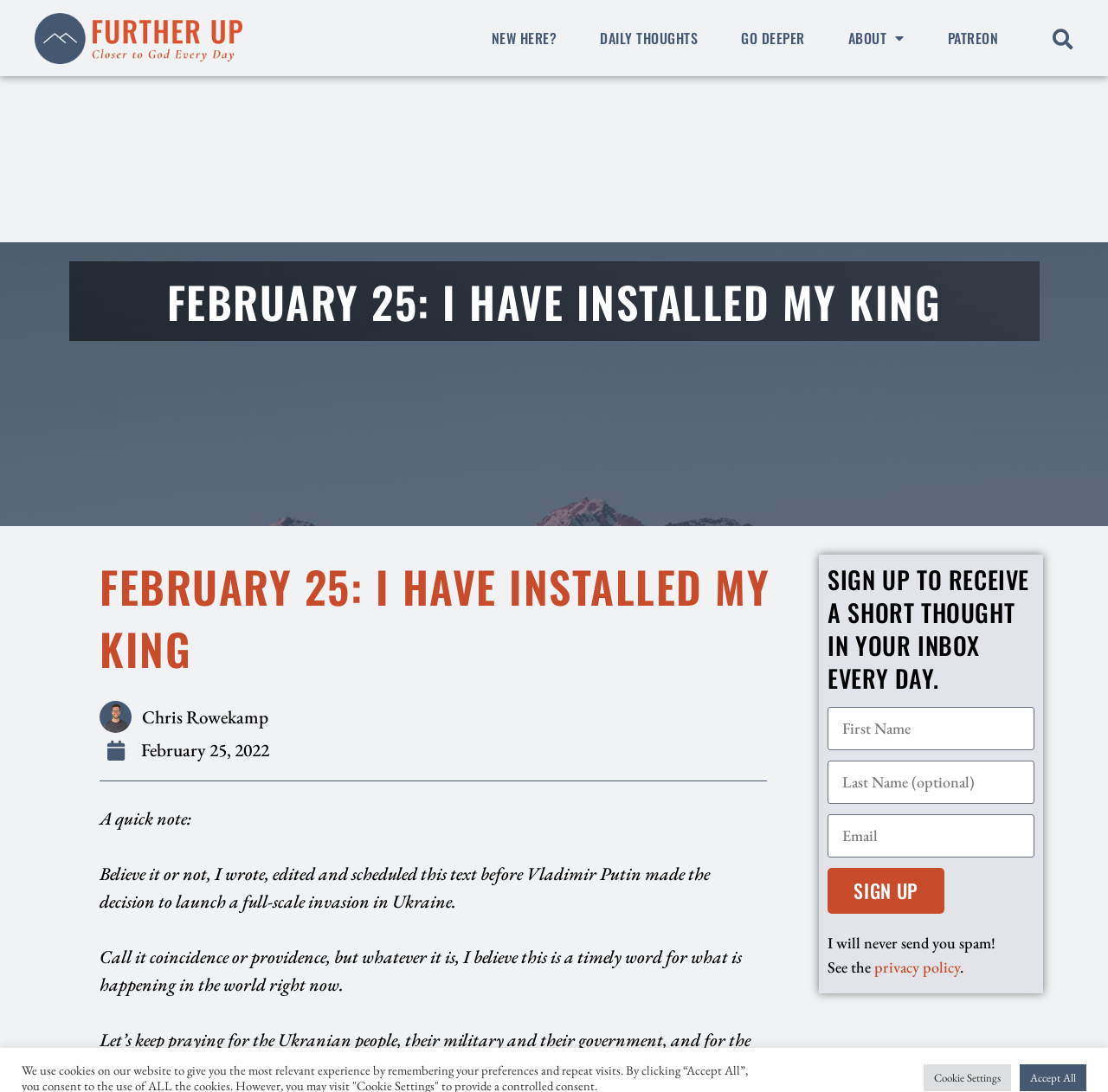What is the topic of the article?
Refer to the image and give a detailed answer to the query.

The topic of the article can be inferred from the static text elements which mention Ukraine and Russia, indicating that the article is discussing the situation between the two countries.